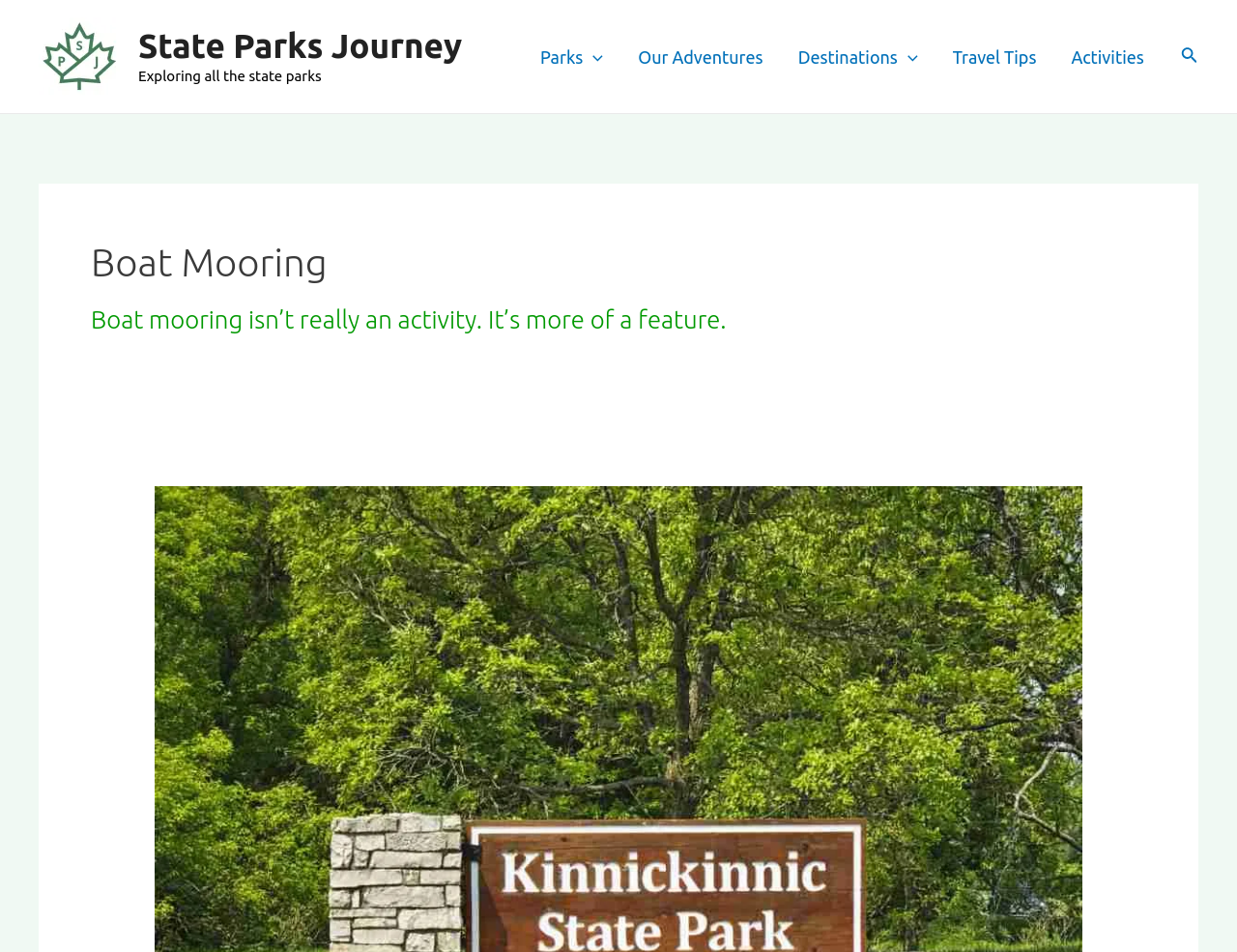Describe the webpage in detail, including text, images, and layout.

The webpage is about boat mooring in state parks, with a focus on exploring and traveling. At the top left, there is a logo and a link to "State Parks Journey" accompanied by an image. Below this, there is a link to the same website and a brief description "Exploring all the state parks". 

On the top right, there is a navigation menu with several links, including "Parks Menu Toggle", "Our Adventures", "Destinations Menu Toggle", "Travel Tips", and "Activities". Each of these links has a corresponding menu toggle icon, represented by a small image. 

At the bottom left, there is a heading "Boat Mooring" followed by a paragraph of text that explains what boat mooring is. This text is accompanied by a link to "Kinnickinnic State Park sign" at the bottom of the page. 

On the top right corner, there is a search icon link accompanied by a small image.